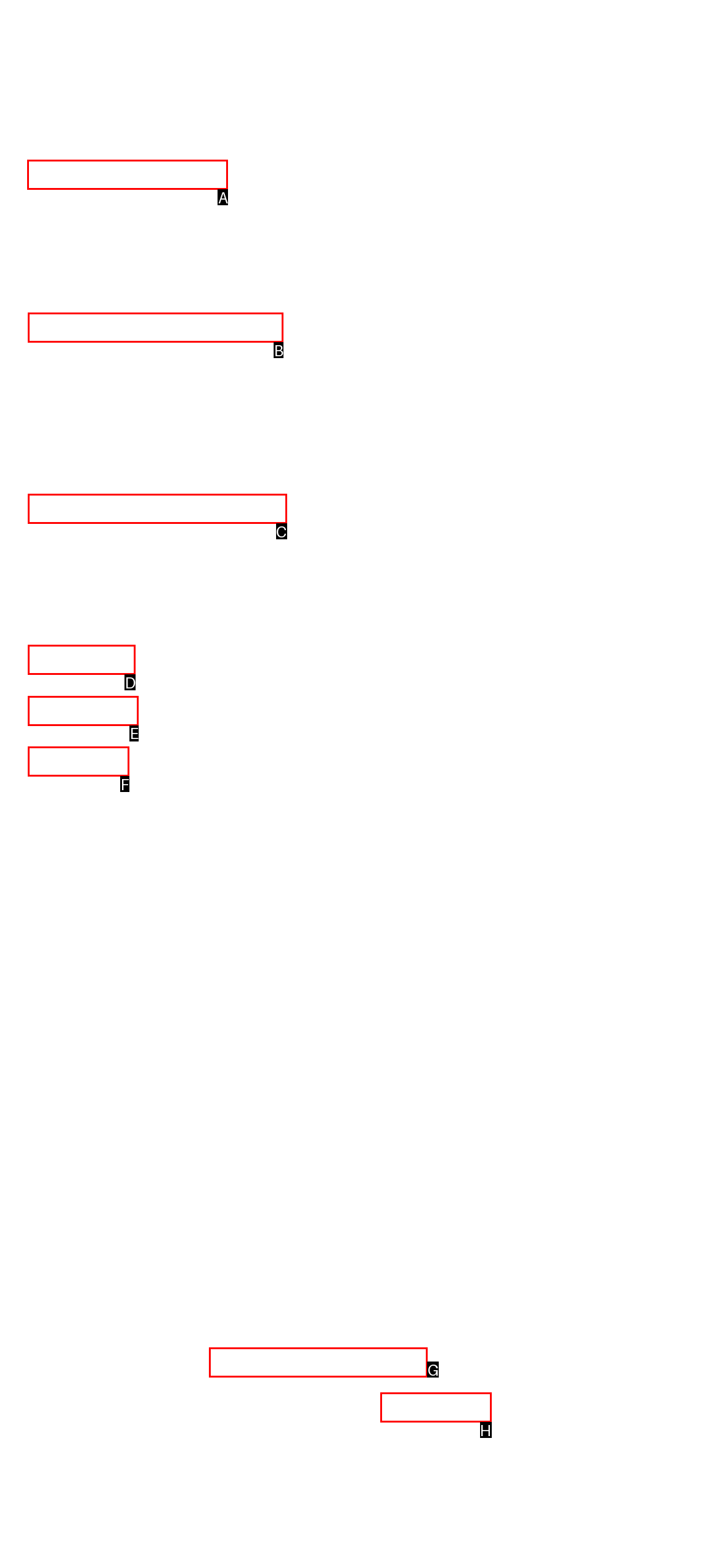Point out the letter of the HTML element you should click on to execute the task: Click on Envios e Entregas
Reply with the letter from the given options.

A